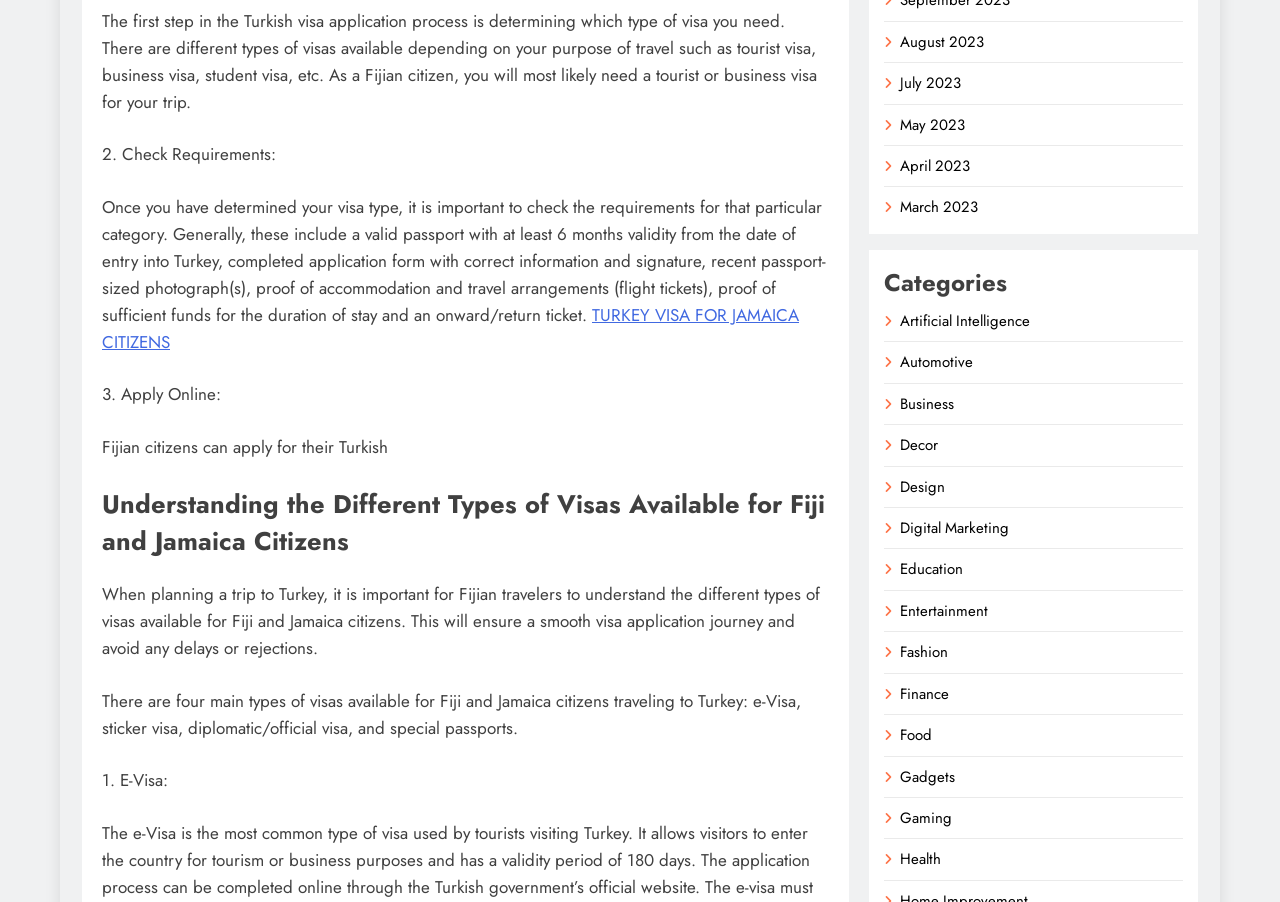What categories are listed on the webpage?
Kindly offer a detailed explanation using the data available in the image.

The webpage lists various categories, including Artificial Intelligence, Automotive, Business, Decor, Design, Digital Marketing, Education, Entertainment, Fashion, Finance, Food, Gadgets, Gaming, and Health, which are likely categories for blog posts or articles.